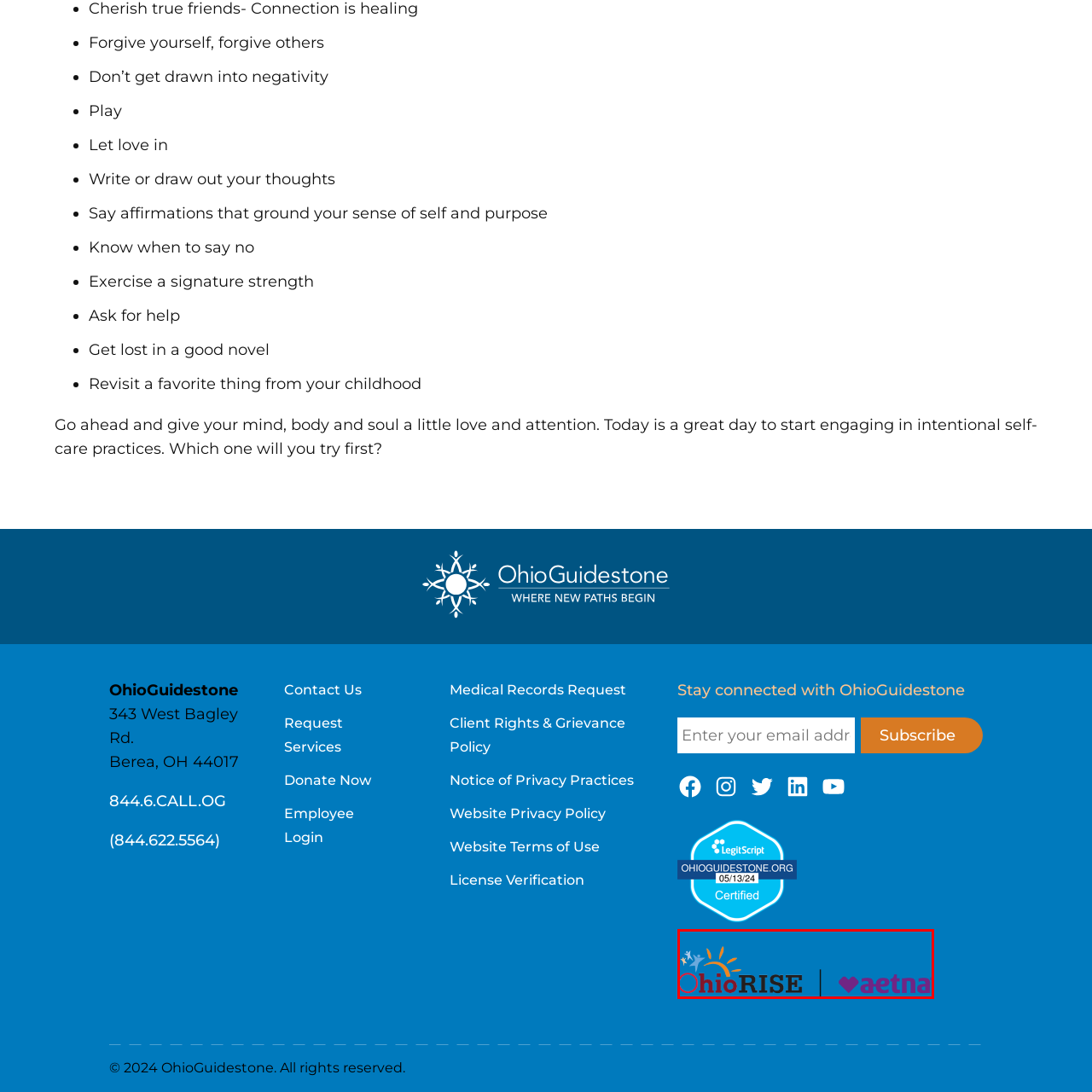Focus your attention on the image enclosed by the red boundary and provide a thorough answer to the question that follows, based on the image details: What is the color of the Aetna logo?

The caption states that the Aetna logo is presented in a soft purple hue, which indicates that the color of the Aetna logo is purple.